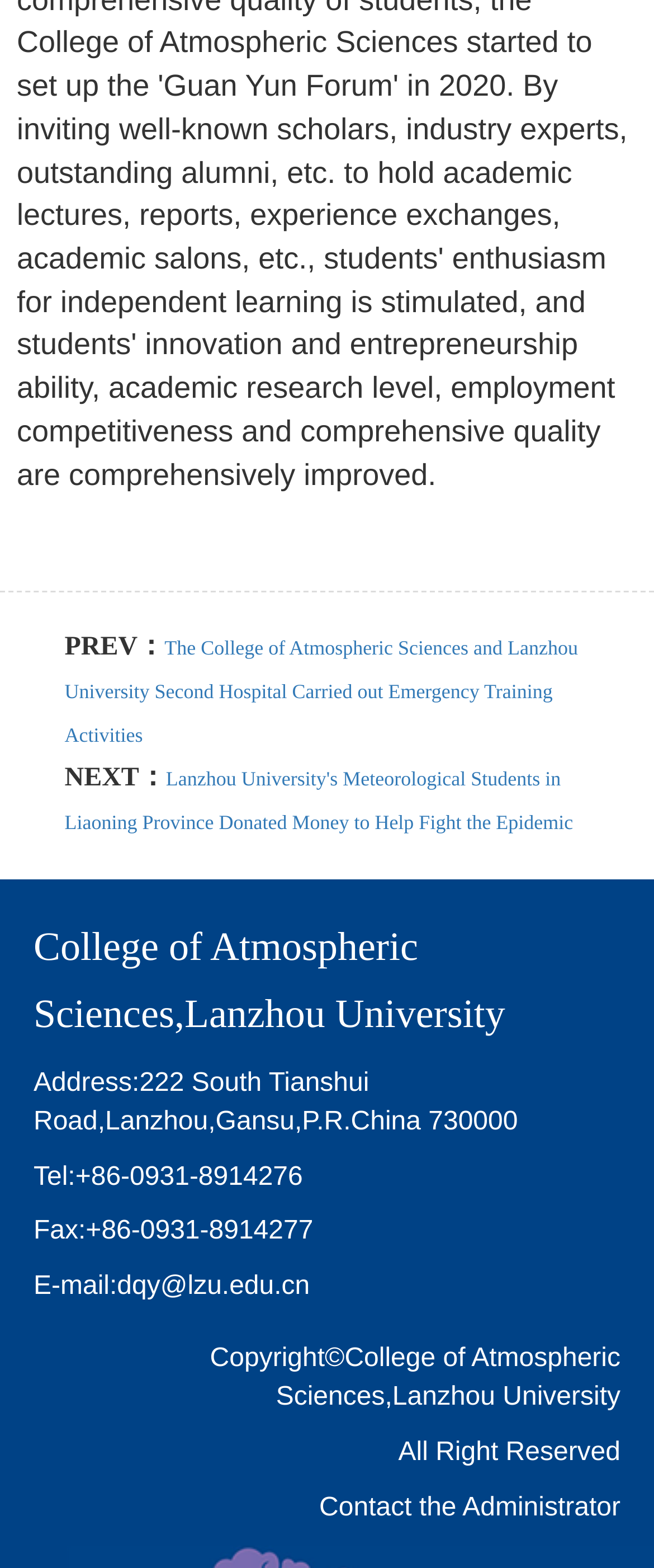How many links are there on the webpage?
Using the image as a reference, answer with just one word or a short phrase.

3